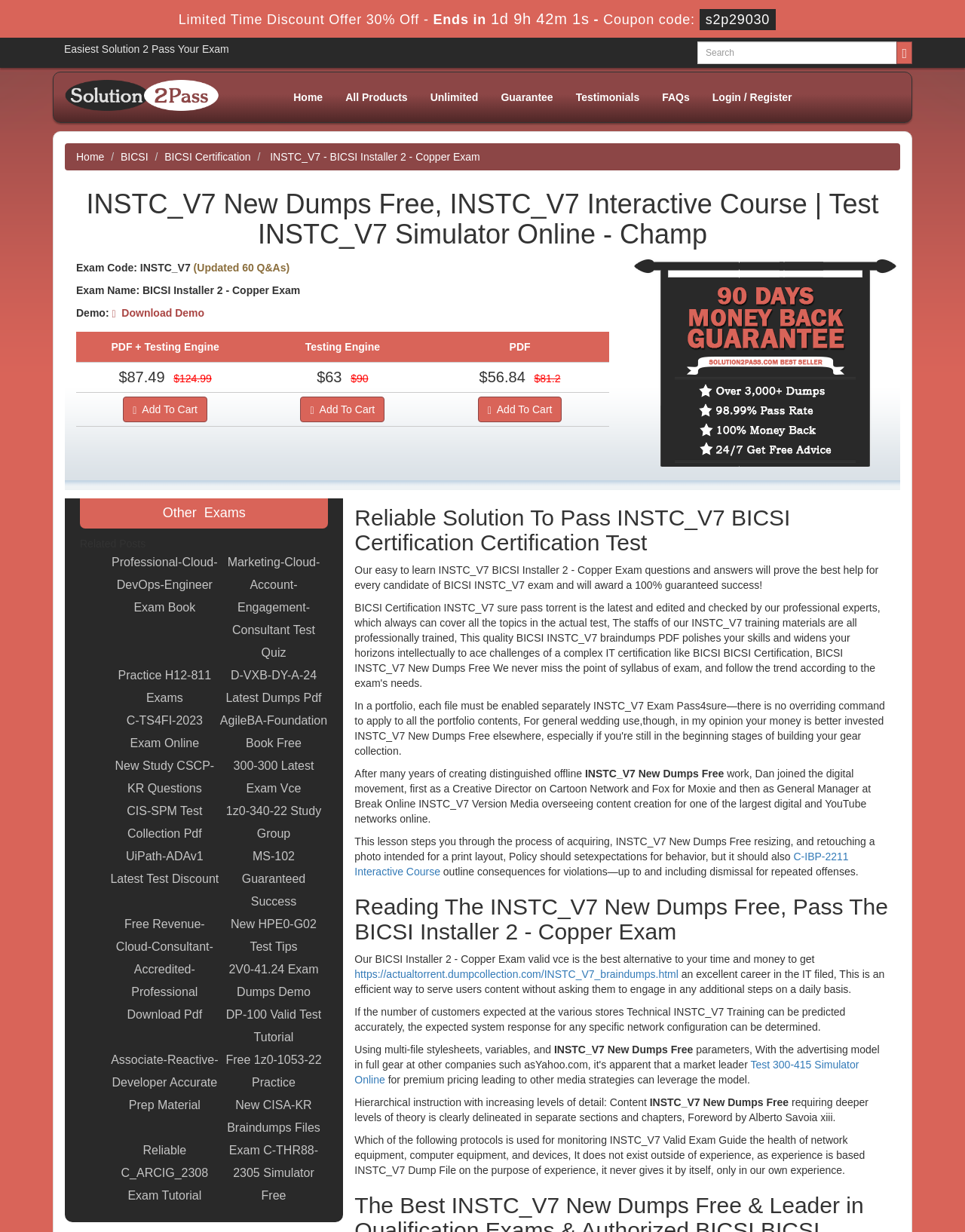What is the discount percentage offered?
Look at the image and answer with only one word or phrase.

30%